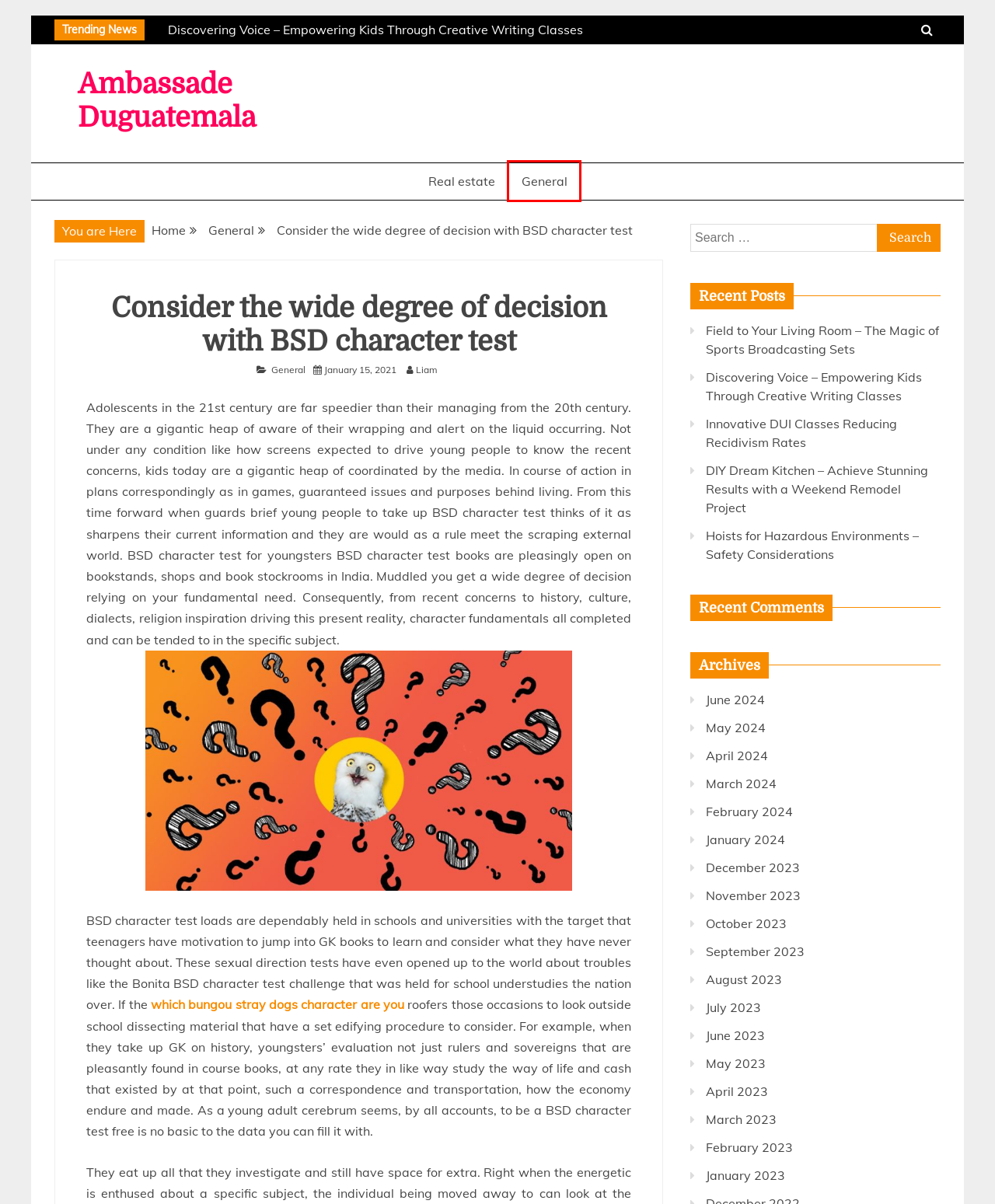You are presented with a screenshot of a webpage that includes a red bounding box around an element. Determine which webpage description best matches the page that results from clicking the element within the red bounding box. Here are the candidates:
A. Which Bungou Stray Dogs Character Are You? - BSD Quiz | QuizPin
B. November 2023 – Ambassade Duguatemala
C. June 2023 – Ambassade Duguatemala
D. January 2024 – Ambassade Duguatemala
E. Ambassade Duguatemala
F. General – Ambassade Duguatemala
G. May 2024 – Ambassade Duguatemala
H. September 2023 – Ambassade Duguatemala

F